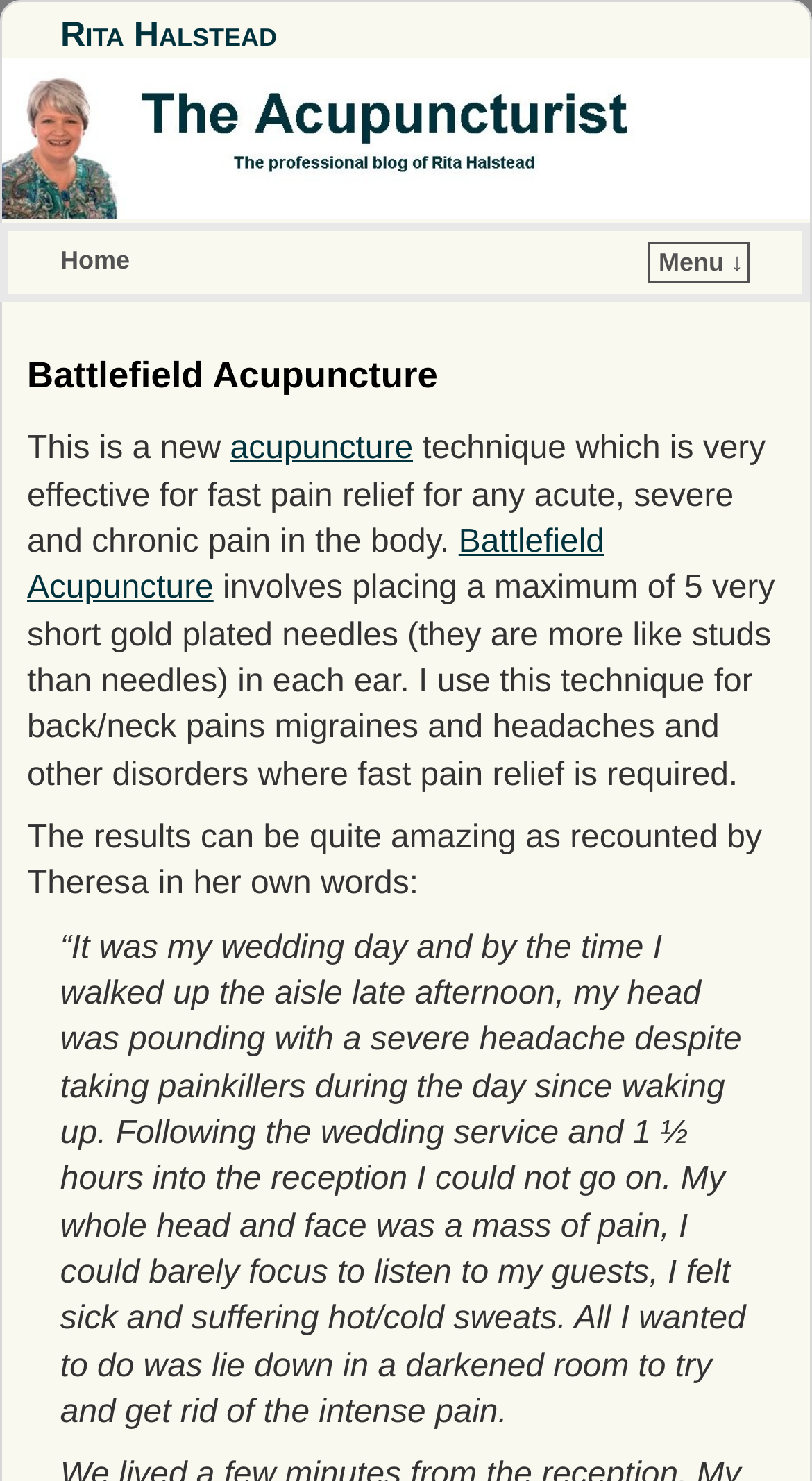What is the purpose of Battlefield Acupuncture?
Please give a detailed and elaborate answer to the question.

The webpage explains that Battlefield Acupuncture is used to provide rapid pain relief in severe instances, and it is effective for back/neck pains, migraines, and headaches, and other disorders where fast pain relief is required.